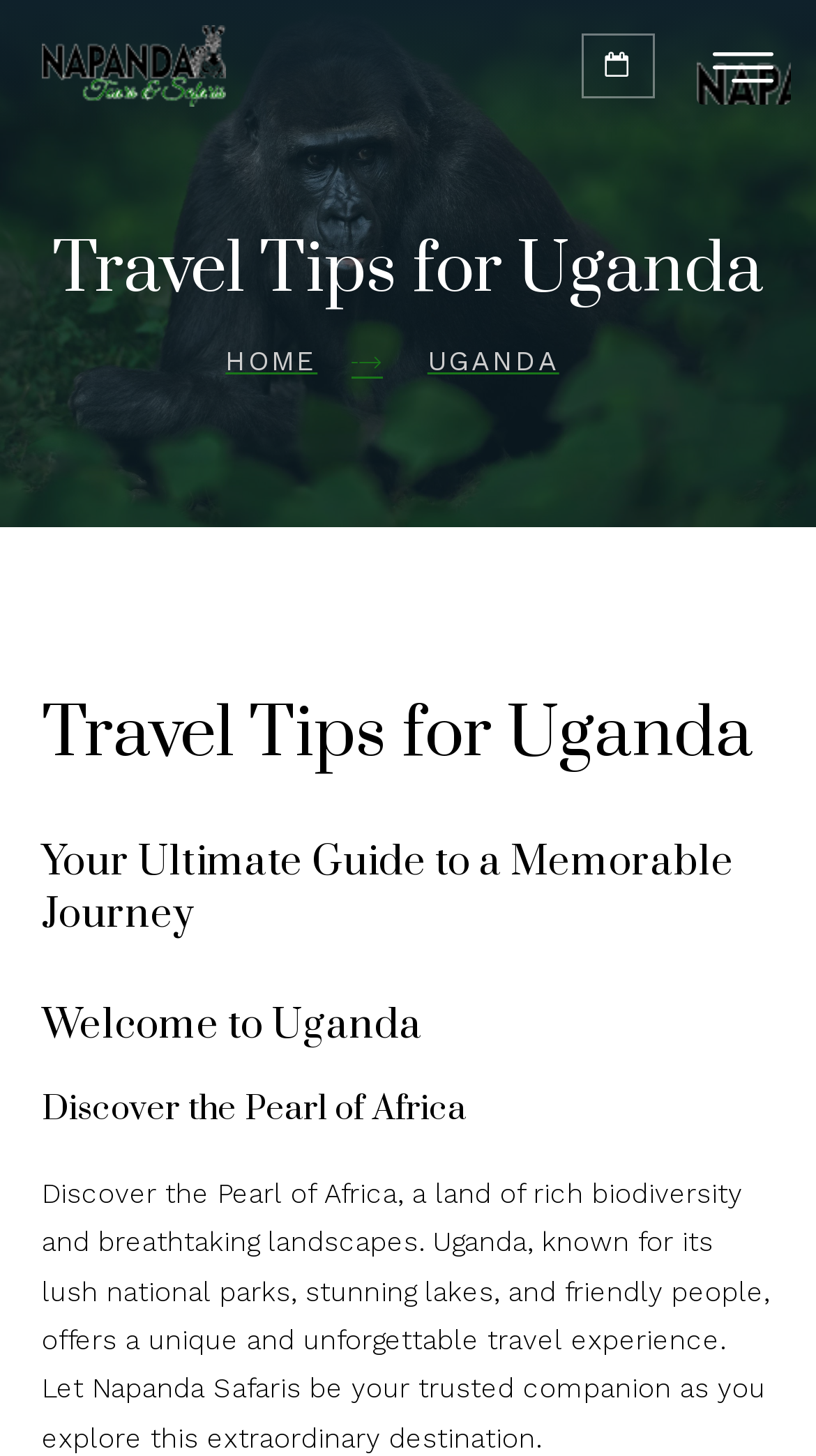Detail the webpage's structure and highlights in your description.

The webpage is about travel tips for Uganda, with a focus on exploring the country's natural beauty and rich biodiversity. At the top left of the page, there is a link, and next to it, a hamburger-icon button is located. On the top right, another link is positioned.

The main content of the page is divided into sections, each with a heading. The first heading, "Travel Tips for Uganda", is located at the top center of the page. Below it, there are two links, "HOME" and "UGANDA", positioned side by side.

Further down, there are four consecutive headings, each describing a different aspect of Uganda. The first heading, "Travel Tips for Uganda", is followed by "Your Ultimate Guide to a Memorable Journey", then "Welcome to Uganda", and finally "Discover the Pearl of Africa". 

Below these headings, there is a paragraph of text that summarizes the unique travel experience that Uganda offers, highlighting its lush national parks, stunning lakes, and friendly people. This text is positioned at the center of the page, spanning from the top to the bottom.